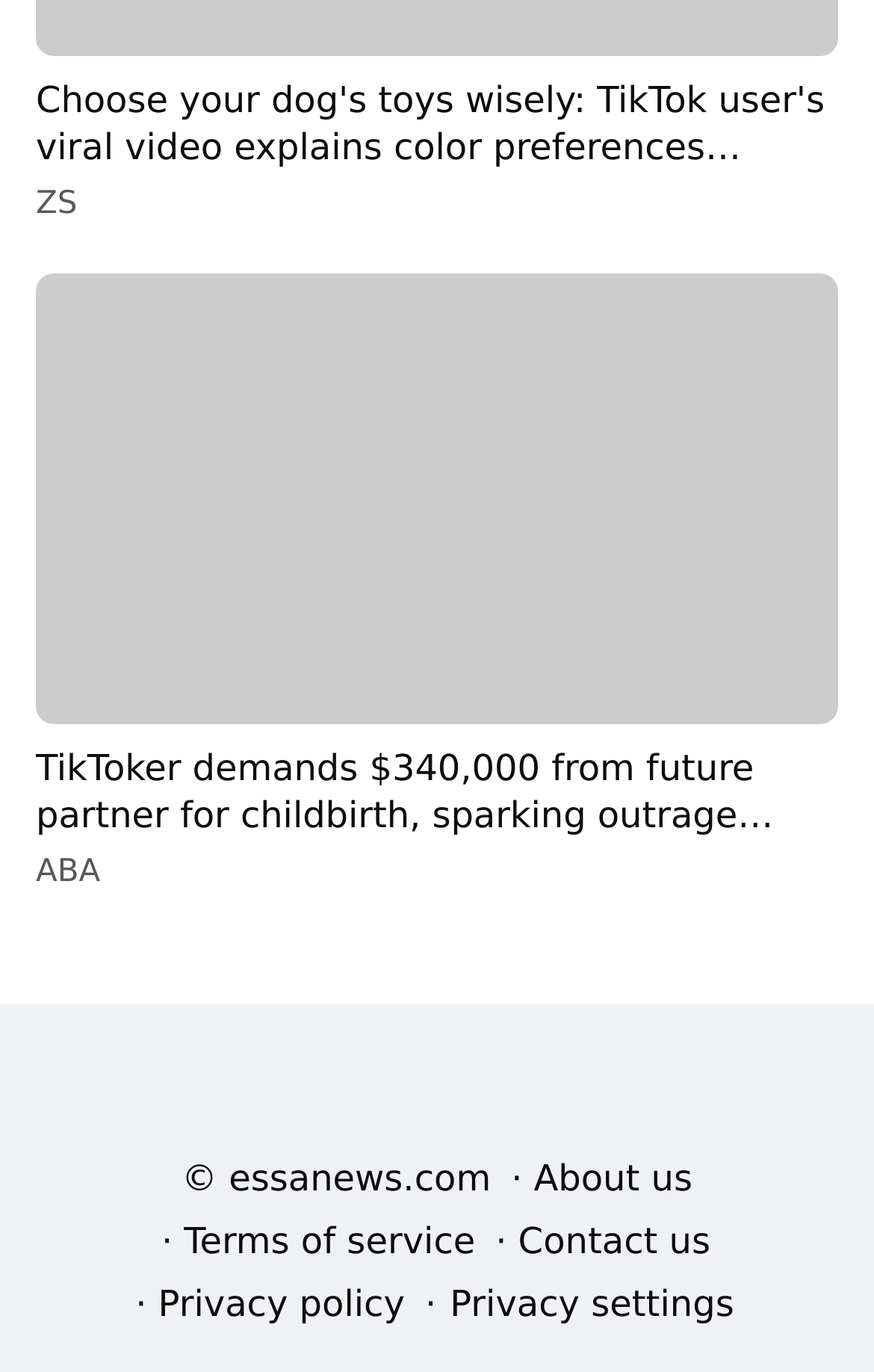Determine the bounding box coordinates of the element's region needed to click to follow the instruction: "Visit the About us page". Provide these coordinates as four float numbers between 0 and 1, formatted as [left, top, right, bottom].

[0.598, 0.836, 0.805, 0.882]